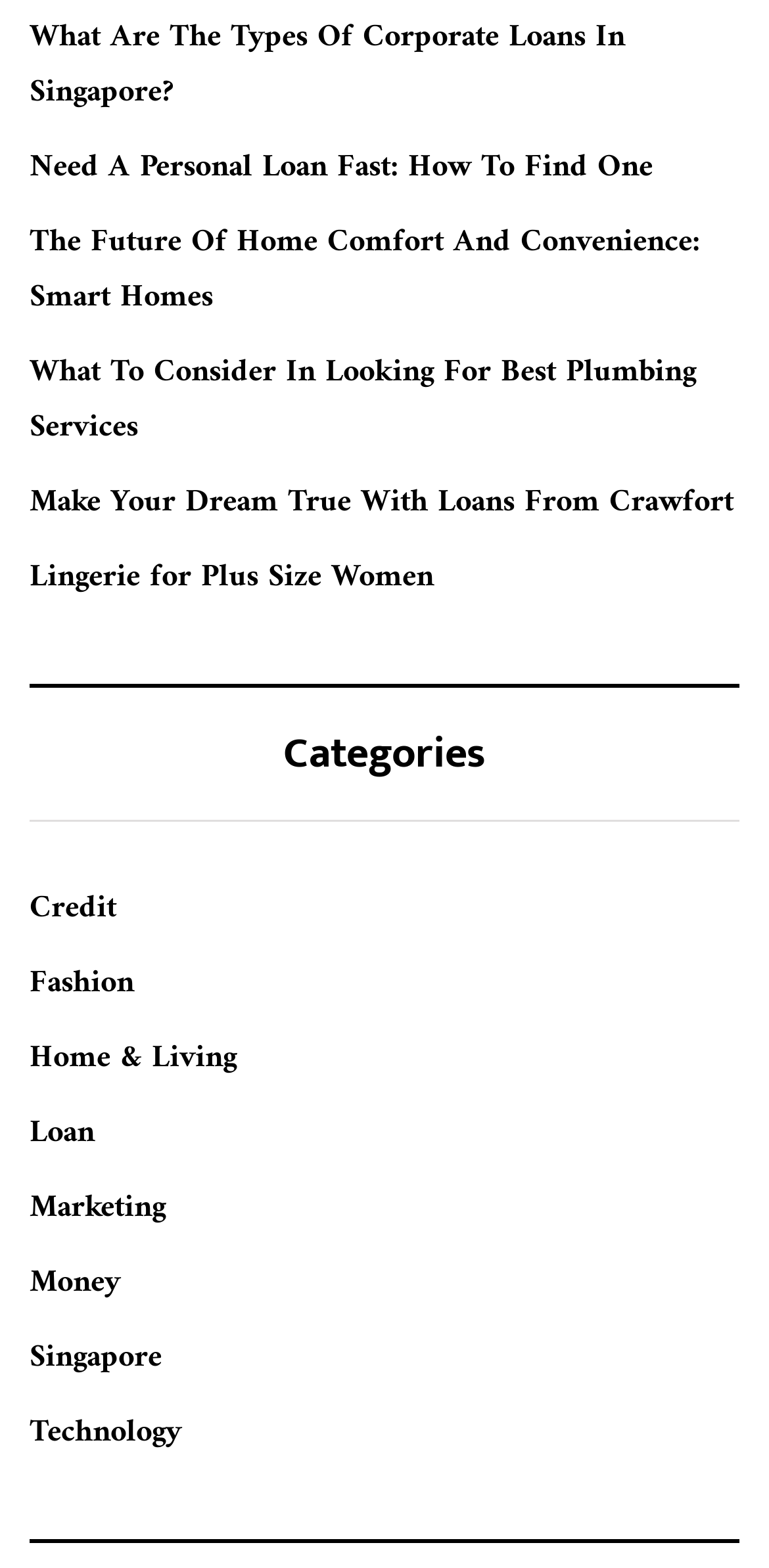Identify the bounding box coordinates of the area that should be clicked in order to complete the given instruction: "Learn about smart homes". The bounding box coordinates should be four float numbers between 0 and 1, i.e., [left, top, right, bottom].

[0.038, 0.136, 0.91, 0.207]